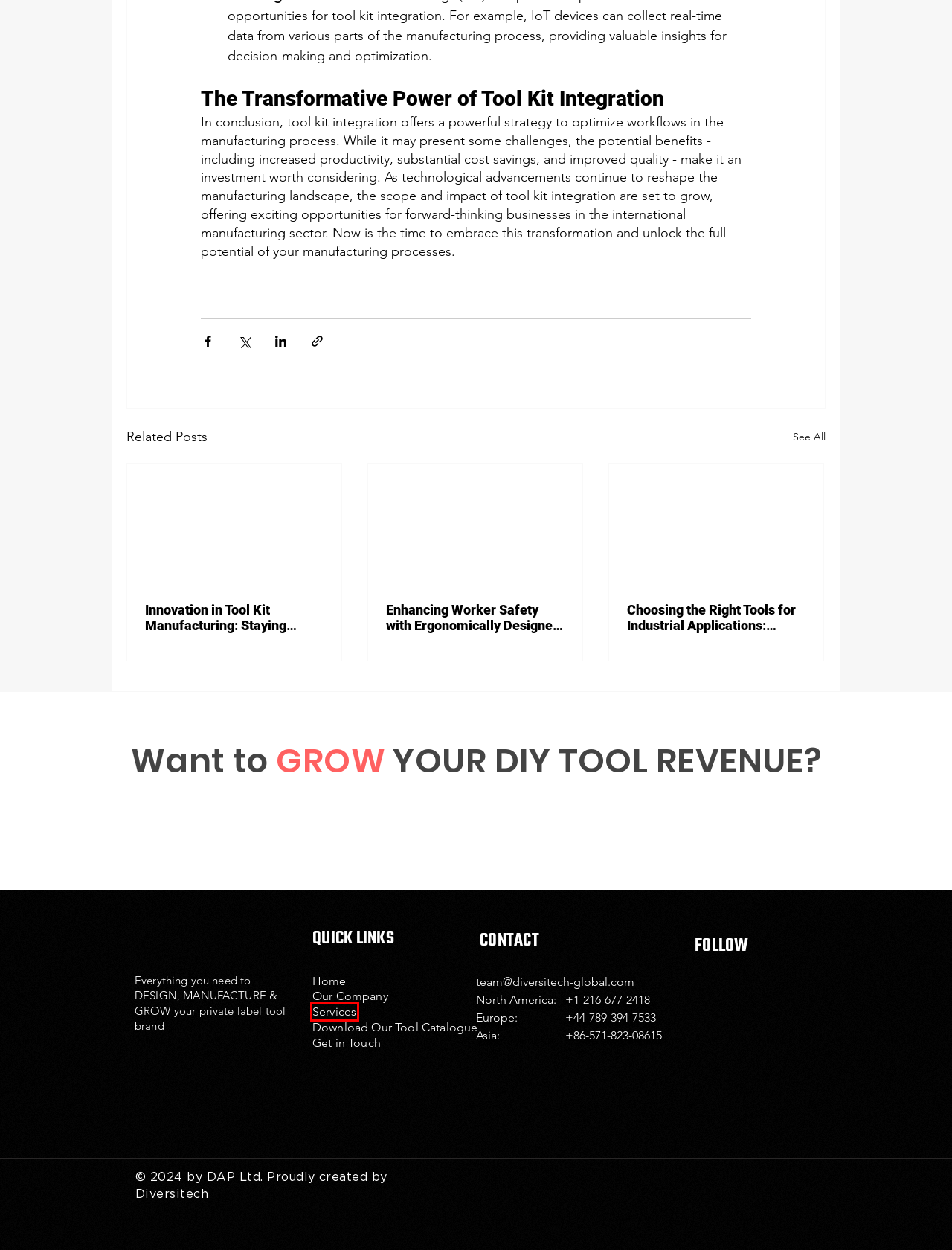Given a screenshot of a webpage with a red rectangle bounding box around a UI element, select the best matching webpage description for the new webpage that appears after clicking the highlighted element. The candidate descriptions are:
A. Innovation in Tool Kit Manufacturing: Staying Ahead in a Competitive Market
B. Diversitech Global | Trusted Tool Manufacturer in China
C. Manufacturing in China
D. Our Services | Diversitech Global
E. Our Factories | Diversitech Global
F. Quality Control
G. Diversitech Product Catalogue
H. Our Company | Diversitech Global

E